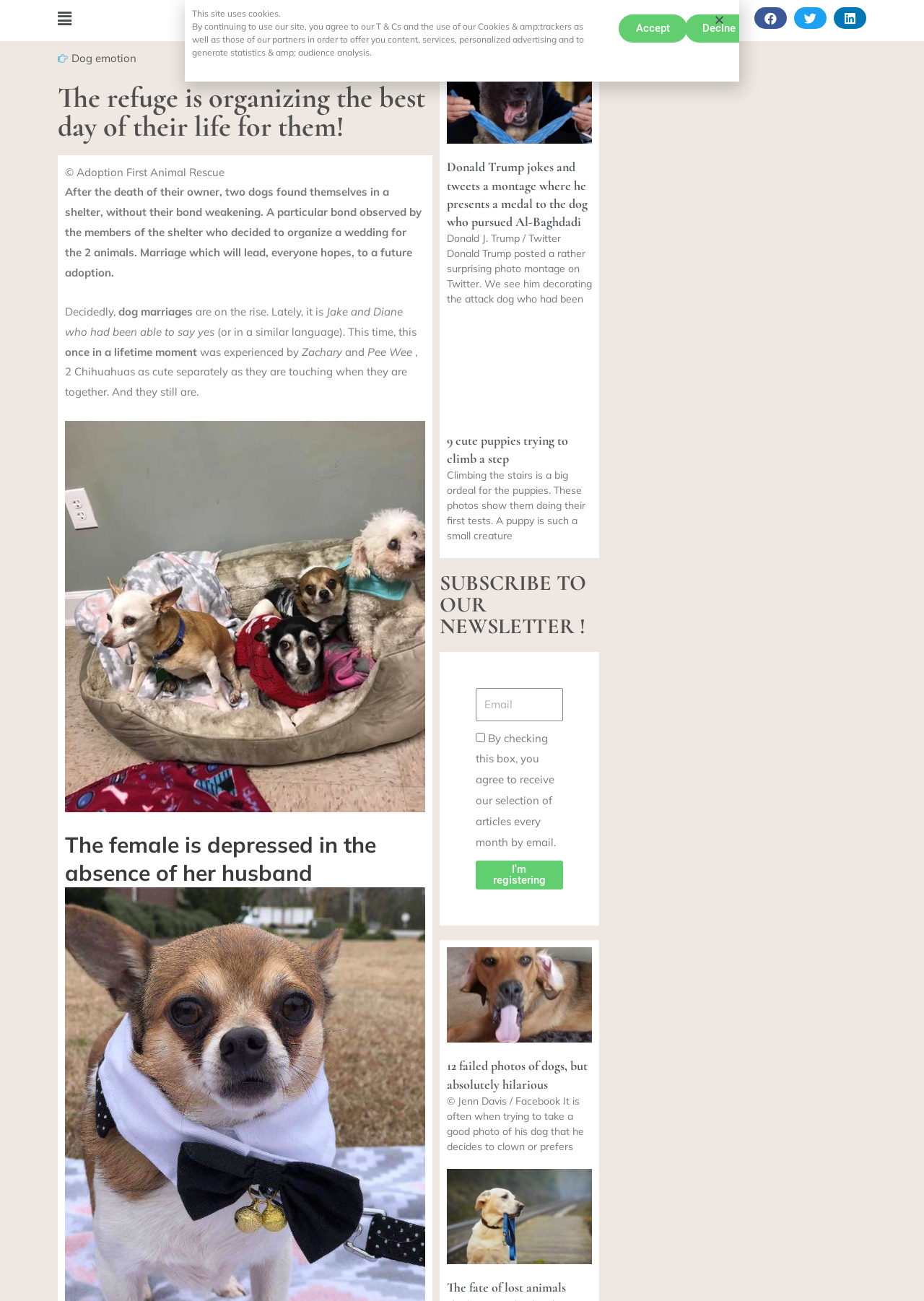How many puppies are trying to climb a step in the article?
Give a one-word or short phrase answer based on the image.

9